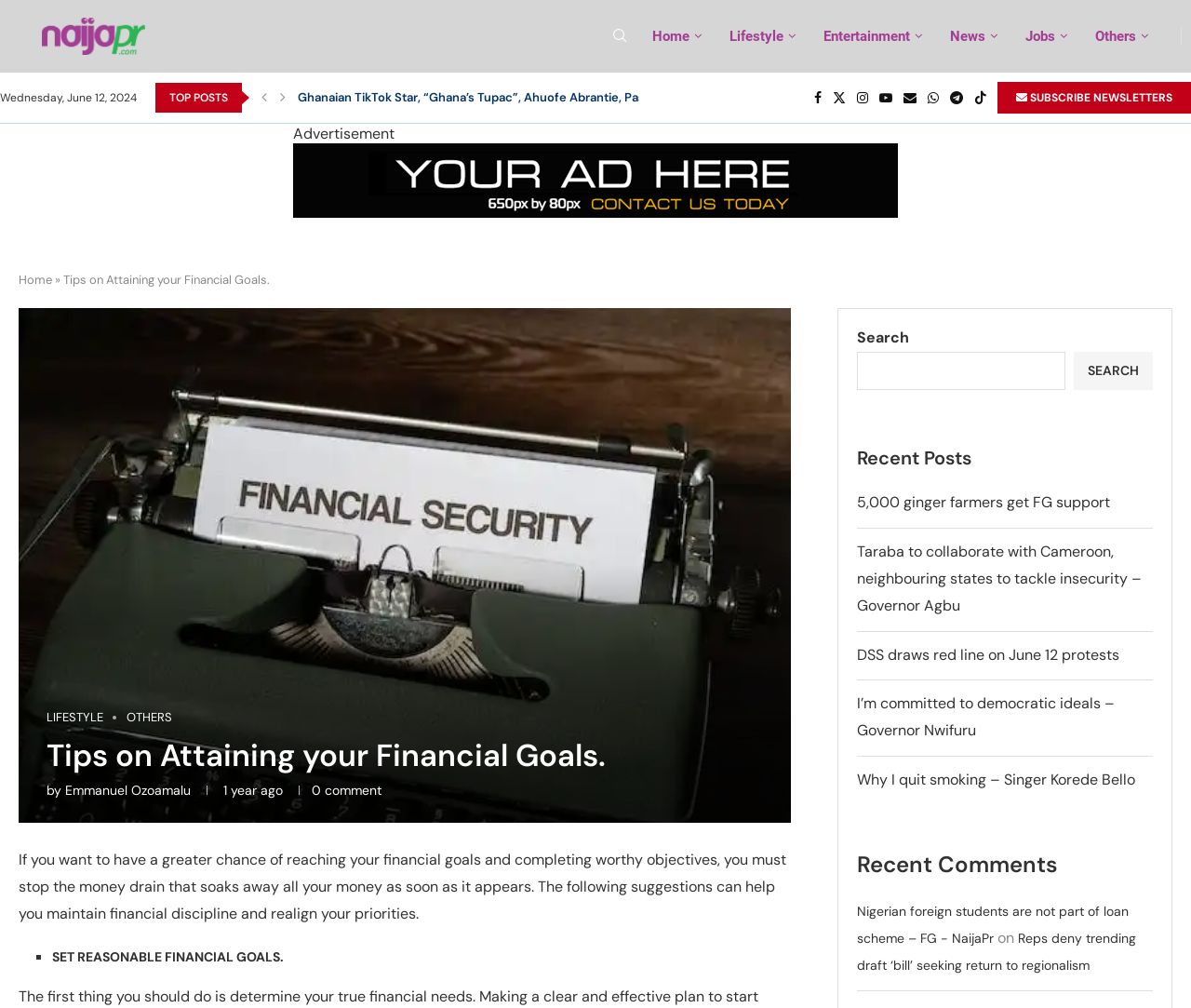Generate the title text from the webpage.

Tips on Attaining your Financial Goals.